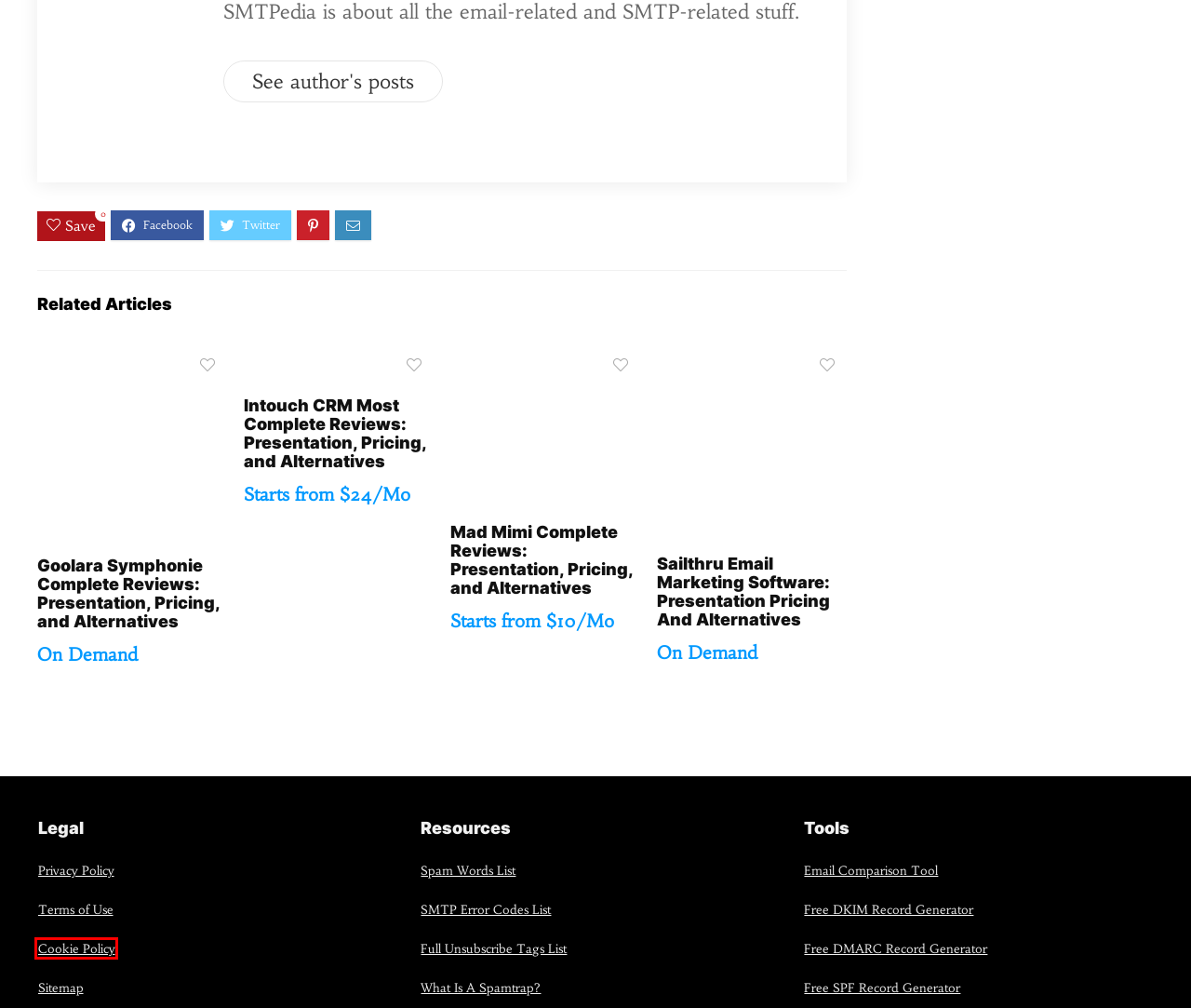You are provided with a screenshot of a webpage highlighting a UI element with a red bounding box. Choose the most suitable webpage description that matches the new page after clicking the element in the bounding box. Here are the candidates:
A. What Is A Spamtrap (or Spam Trap)?
B. Official SMTPedia's Cookie Policy - SMTPedia
C. Free DKIM Record Generator - SMTPedia
D. Sailthru Email Marketing Software: Presentation Pricing And Alternatives
E. Free DMARC Record Generator - SMTPedia
F. Intouch CRM Most Complete Reviews: Presentation, Pricing, and Alternatives
G. The Complete Unsubscribe Tag Guide for Your Email Marketing Campaigns 101
H. The Complete SMTP Error Codes List: Understanding Why That Error Happened & How to Fix It 101

B